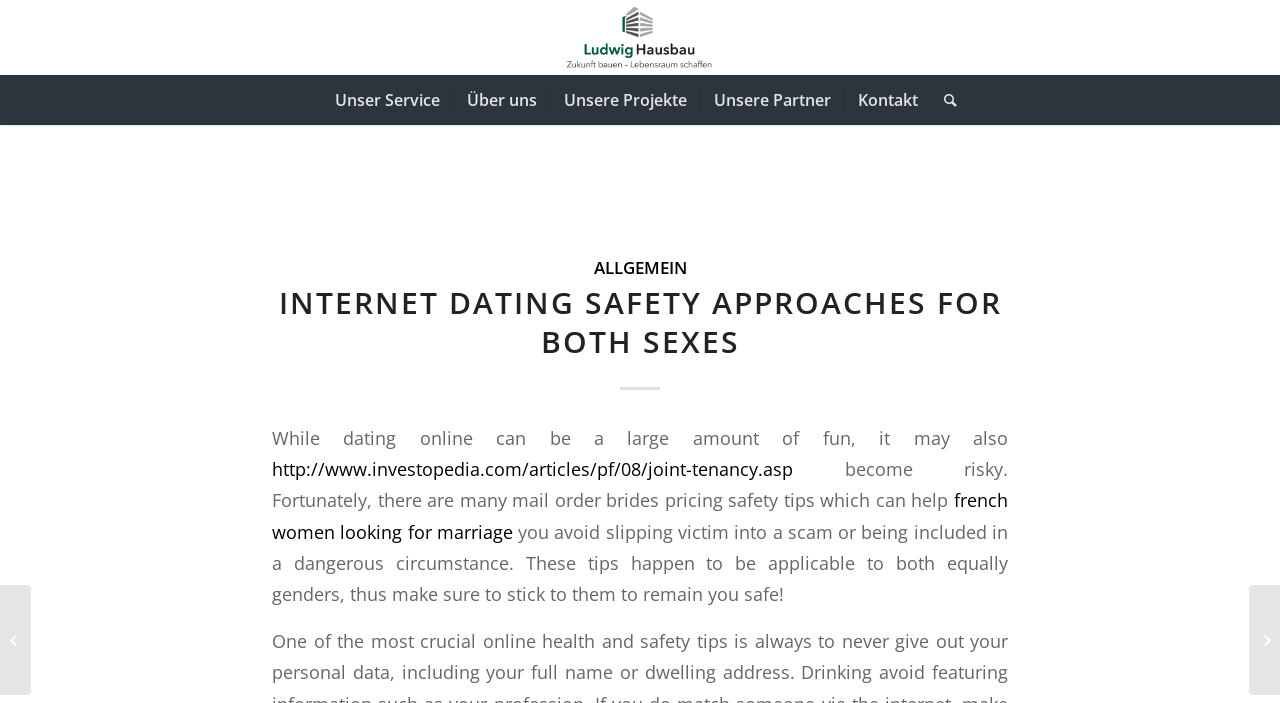Who can benefit from these safety tips?
Please give a detailed and elaborate explanation in response to the question.

The webpage explicitly states that the safety tips are applicable to both genders, making it clear that the advice is not gender-specific and can be beneficial to anyone who dates online, regardless of their gender.